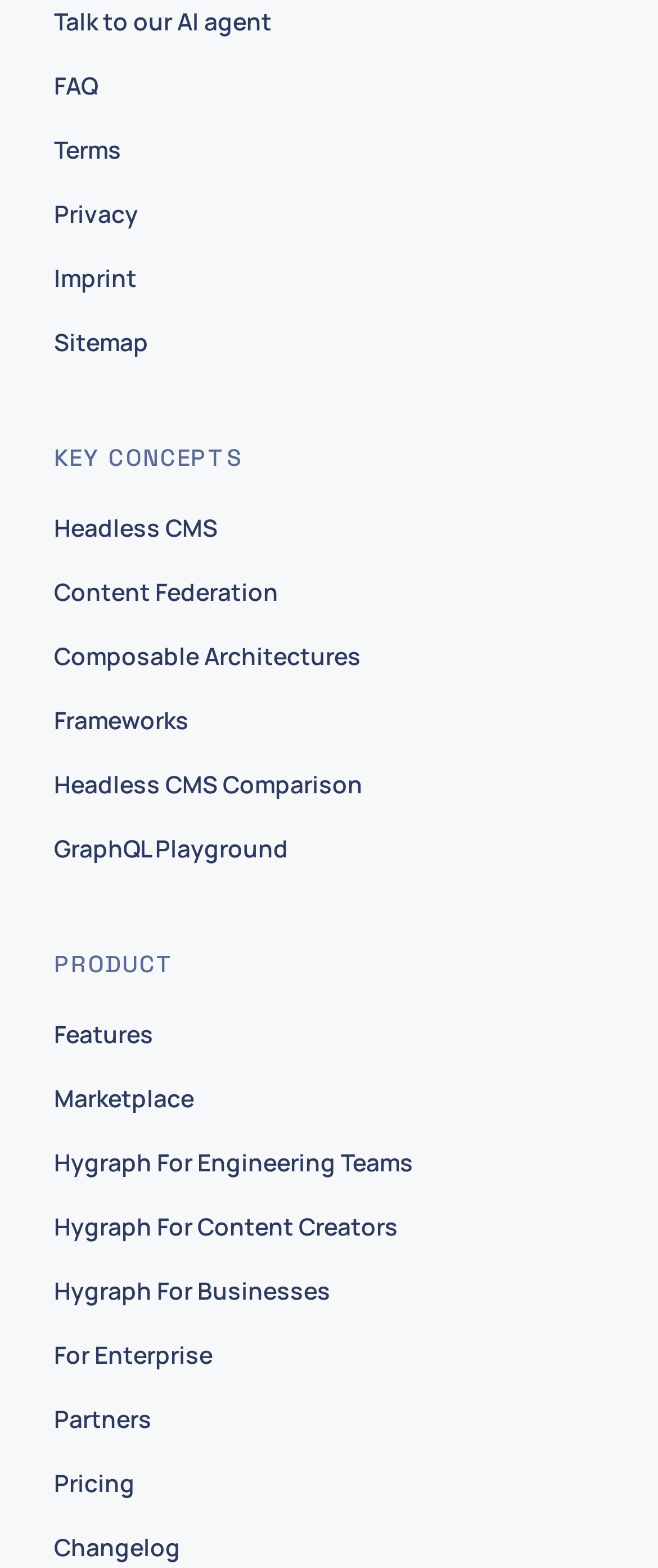Locate the bounding box coordinates of the clickable region to complete the following instruction: "Check the pricing."

[0.082, 0.934, 0.205, 0.958]